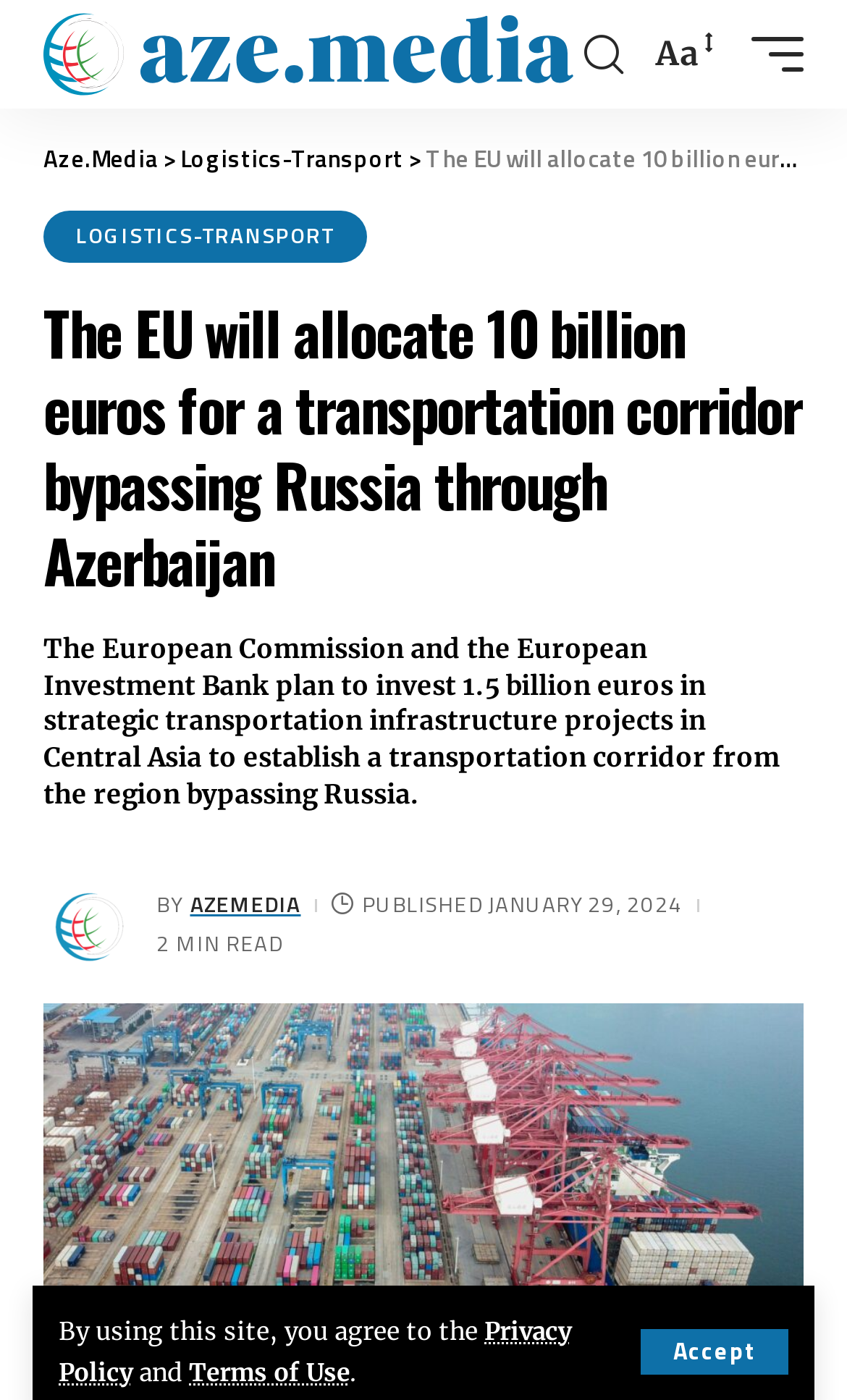Can you determine the main header of this webpage?

The EU will allocate 10 billion euros for a transportation corridor bypassing Russia through Azerbaijan